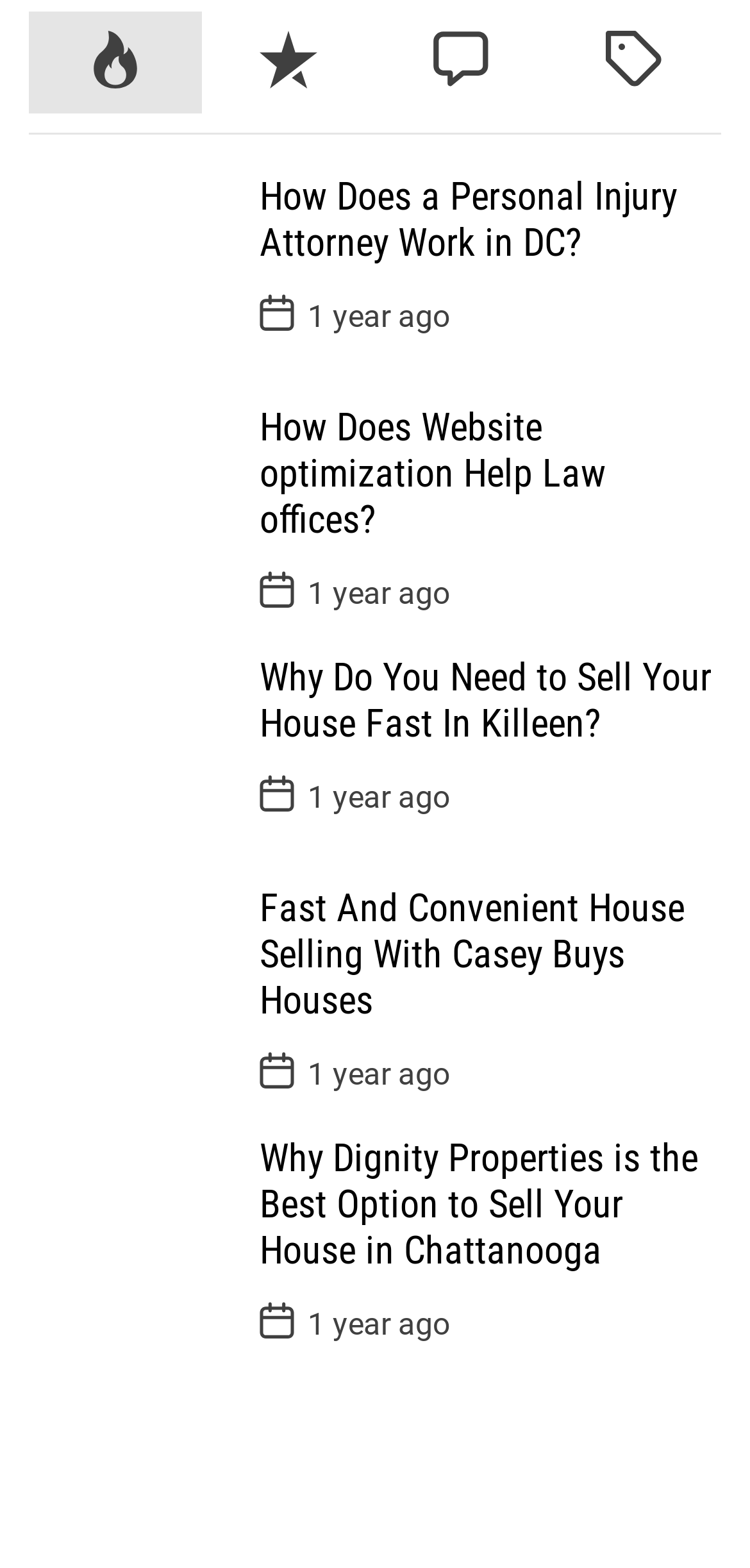How many articles are displayed on the webpage? Using the information from the screenshot, answer with a single word or phrase.

5